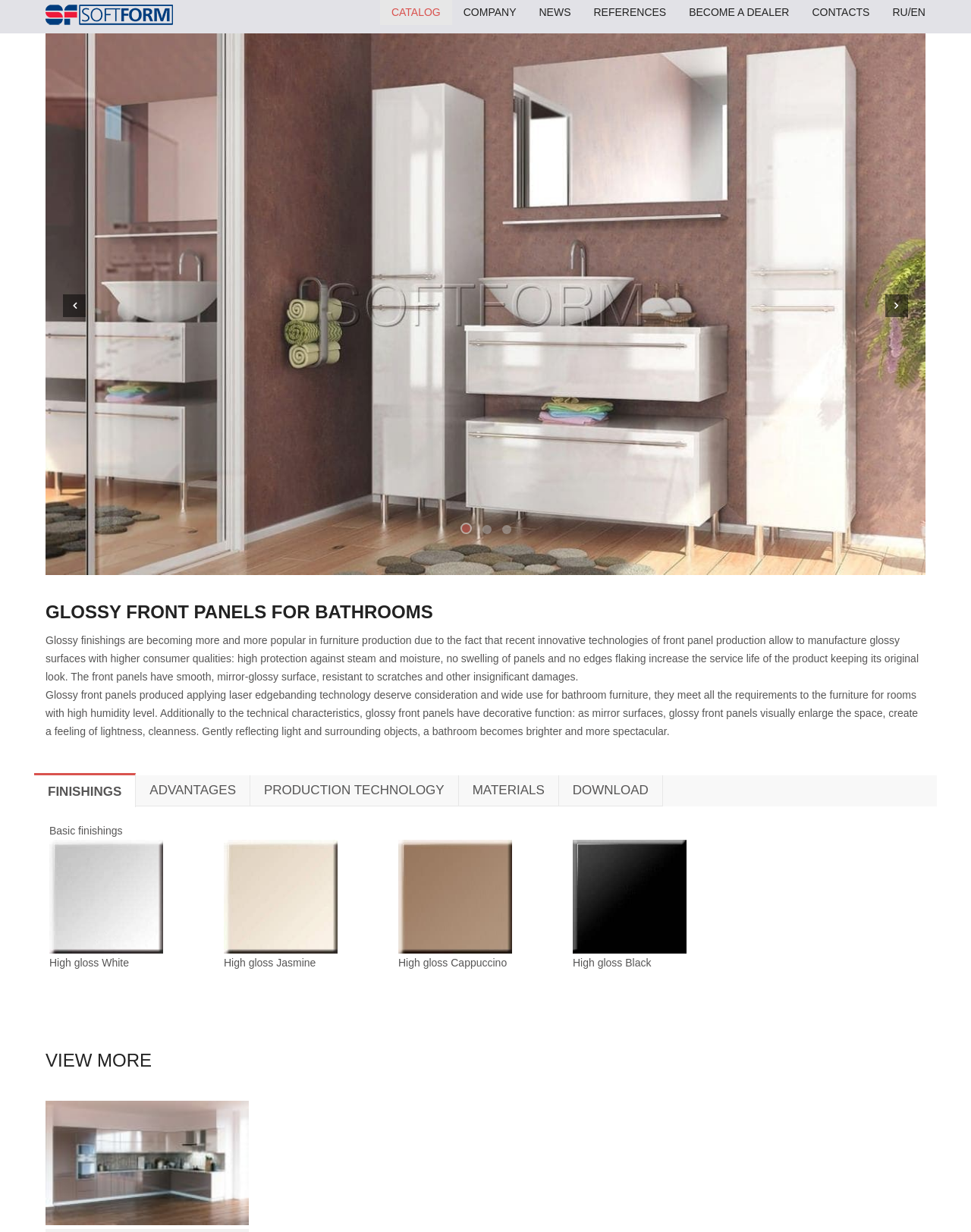Are there other types of furniture mentioned besides bathrooms?
Based on the image, please offer an in-depth response to the question.

In addition to bathroom furniture, the webpage also mentions kitchens, as there is a link to 'GLOSSY FRONT PANELS FOR KITCHENS' at the bottom of the page.